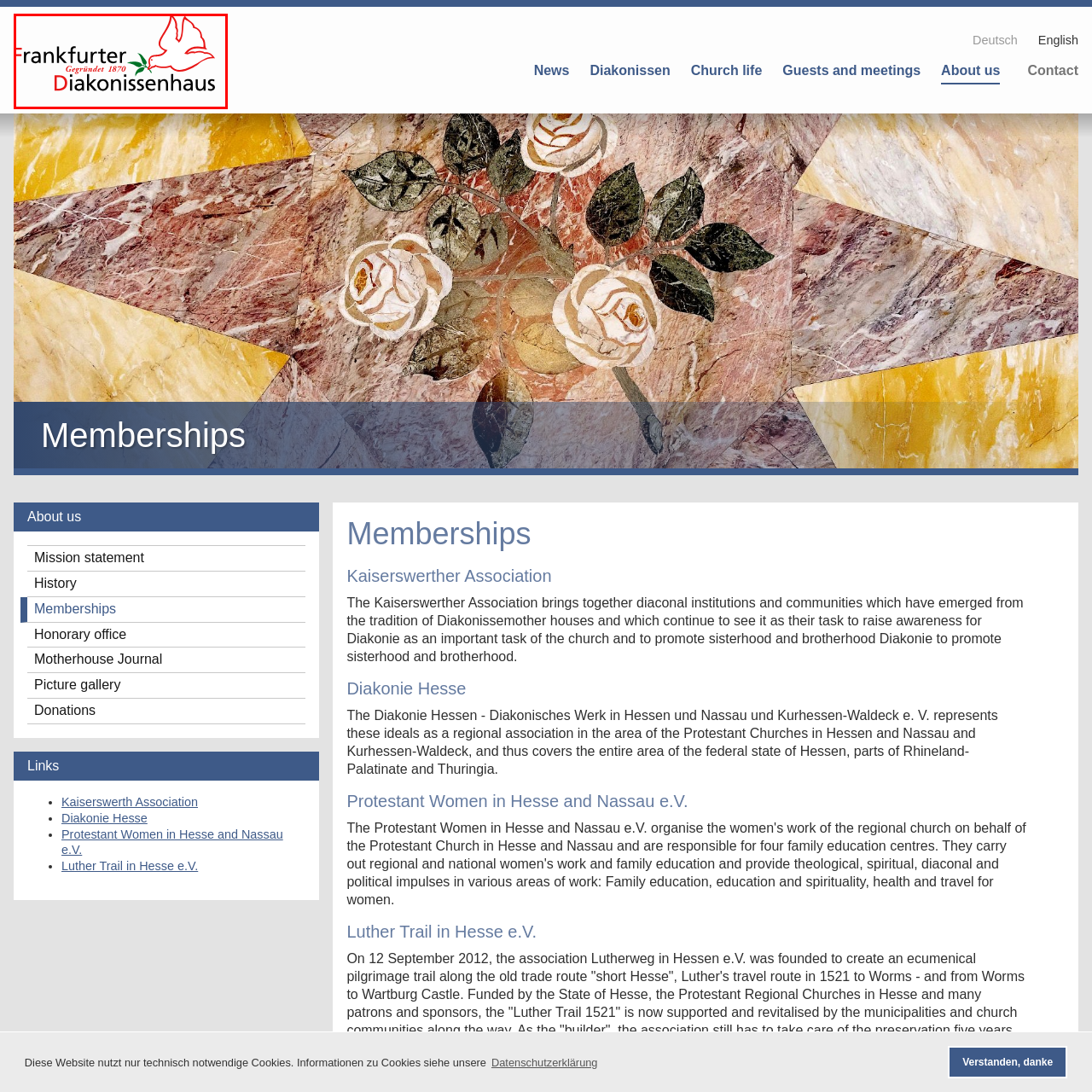What year was the Frankfurter Diakonissenhaus established?
Look closely at the image within the red bounding box and respond to the question with one word or a brief phrase.

1870